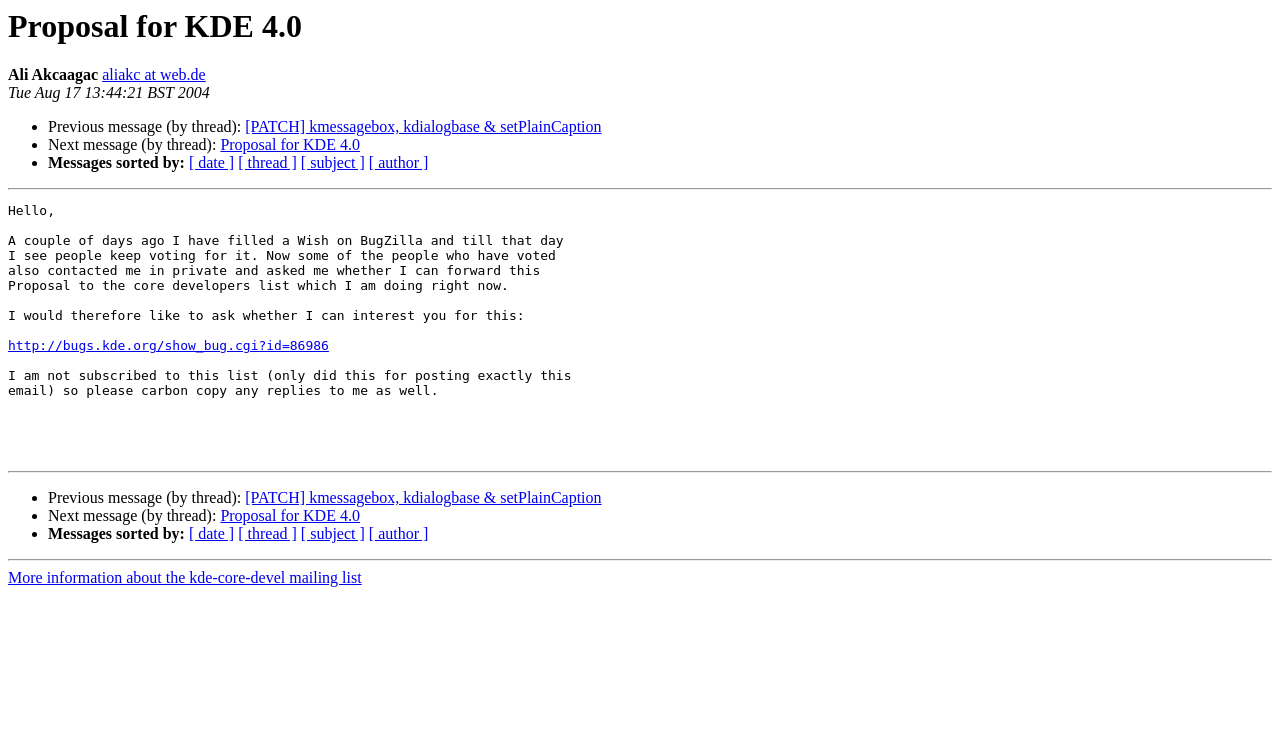What is the topic of the message?
Using the image, answer in one word or phrase.

Proposal for KDE 4.0